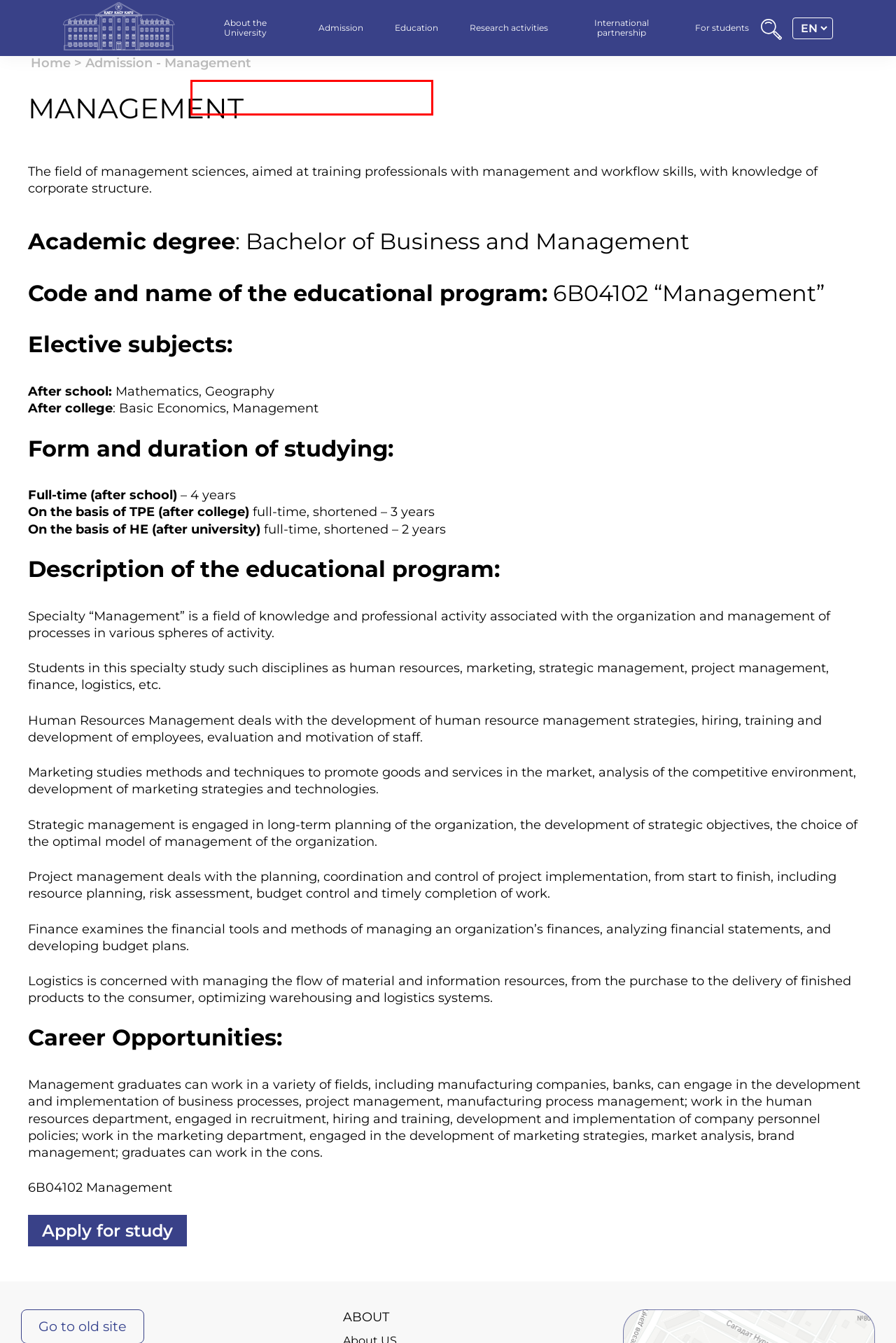You are given a webpage screenshot where a red bounding box highlights an element. Determine the most fitting webpage description for the new page that loads after clicking the element within the red bounding box. Here are the candidates:
A. For students - Kazakh-American Free University
B. The structure of the University is the Kazakh-American Free University
C. Faculty of Business, Law and Pedagogy - KAFU
D. Partners - Kazakh-American Free University
E. Anti-corruption policy - KAFU
F. Colleges - Kazakh-American Free University
G. Foreign Languages Department - Kazakh-American Free University
H. Strategy - Kazakh-American Free University

H